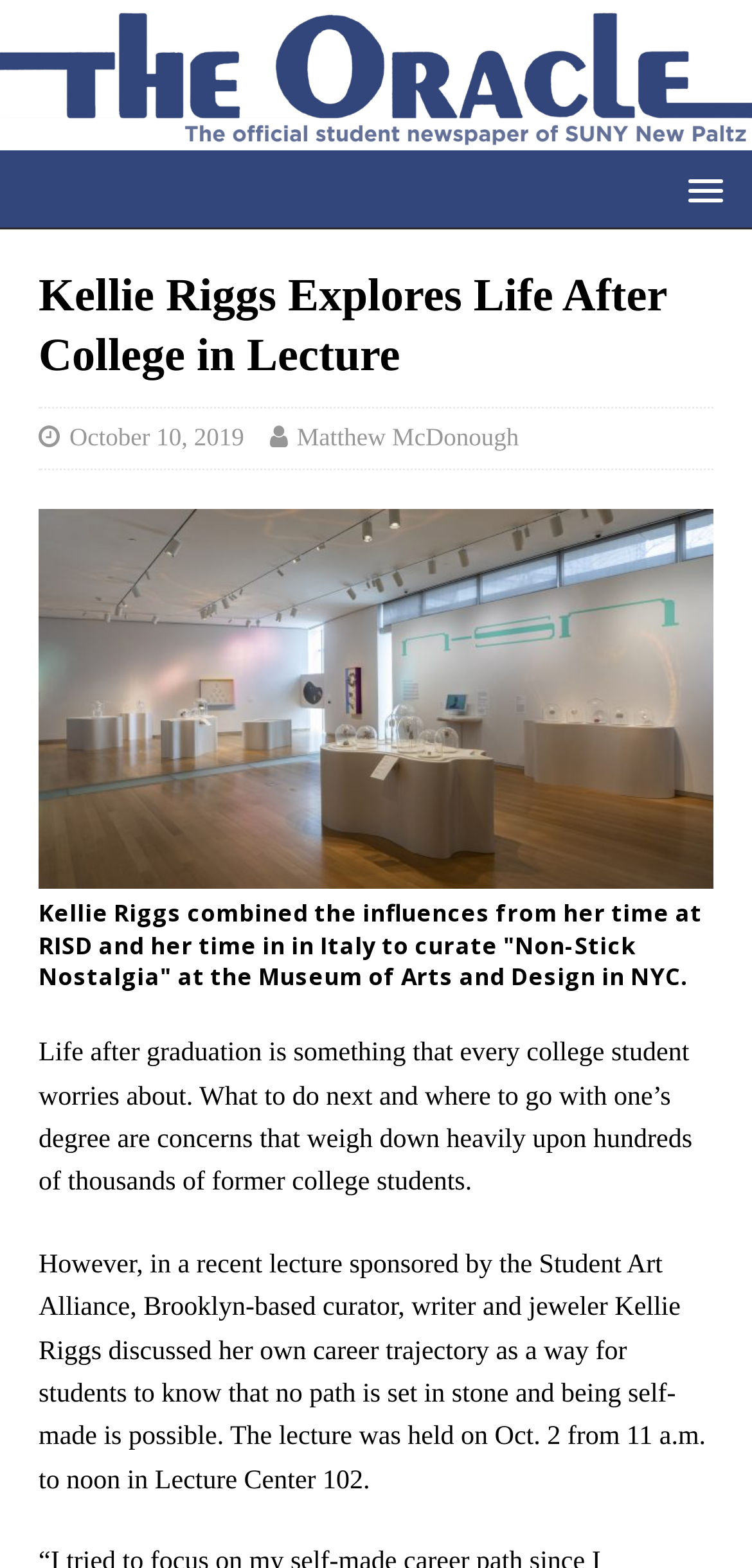Determine and generate the text content of the webpage's headline.

Kellie Riggs Explores Life After College in Lecture